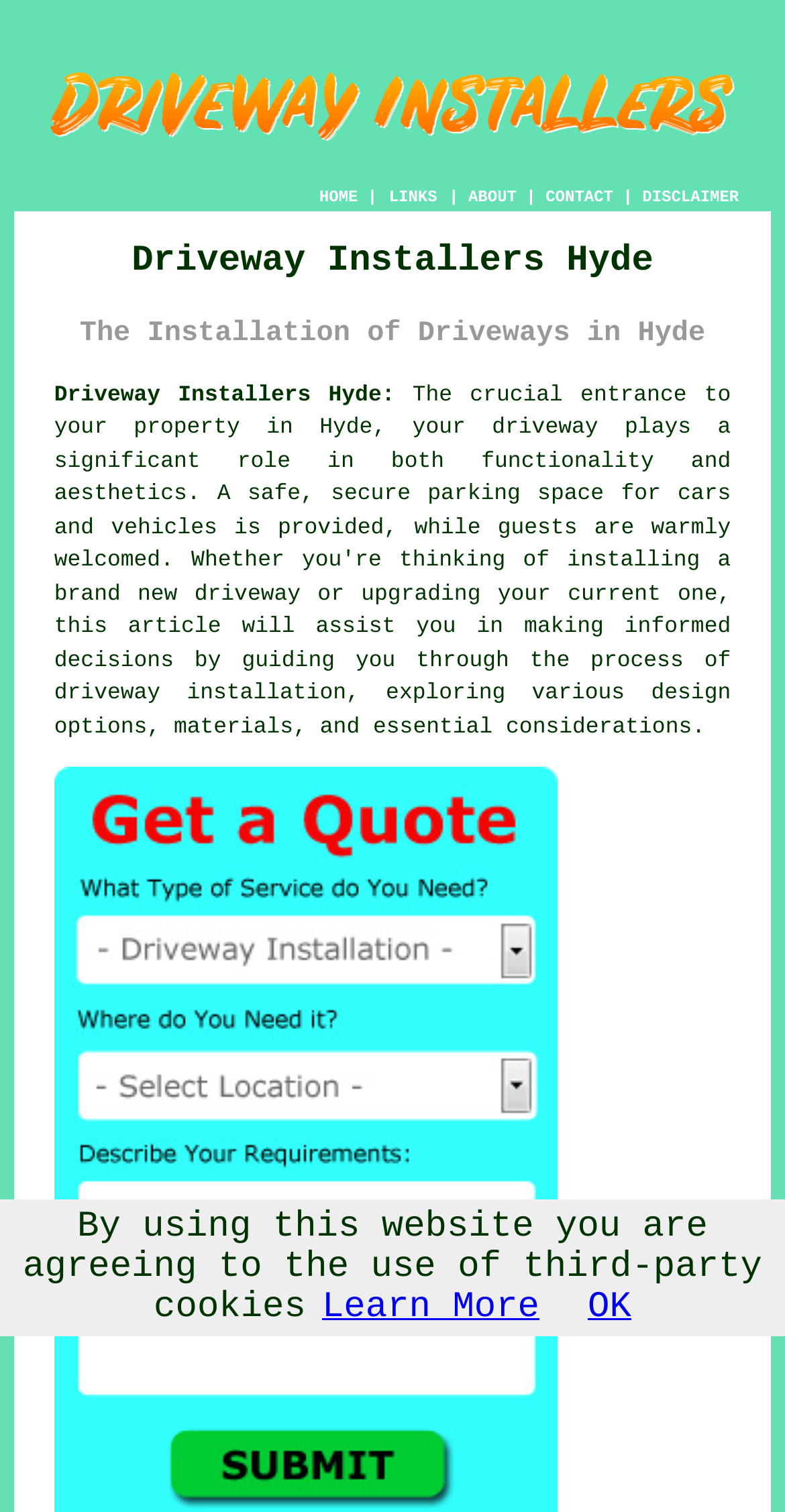Pinpoint the bounding box coordinates of the clickable element to carry out the following instruction: "Click the Learn More link."

[0.41, 0.852, 0.687, 0.878]